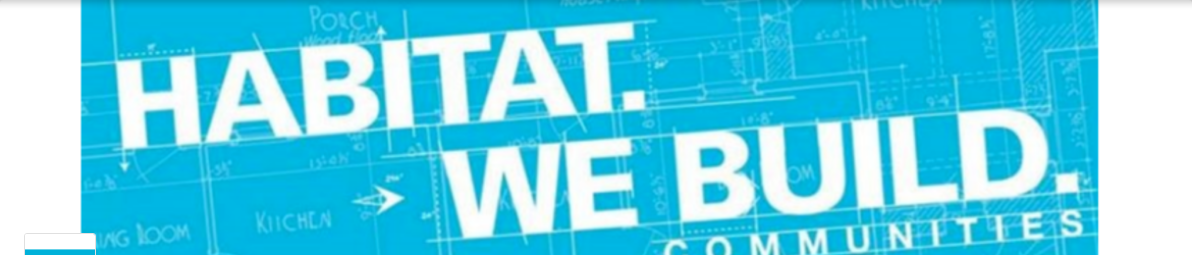Kindly respond to the following question with a single word or a brief phrase: 
What is the largest font size used in the text?

WE BUILD.